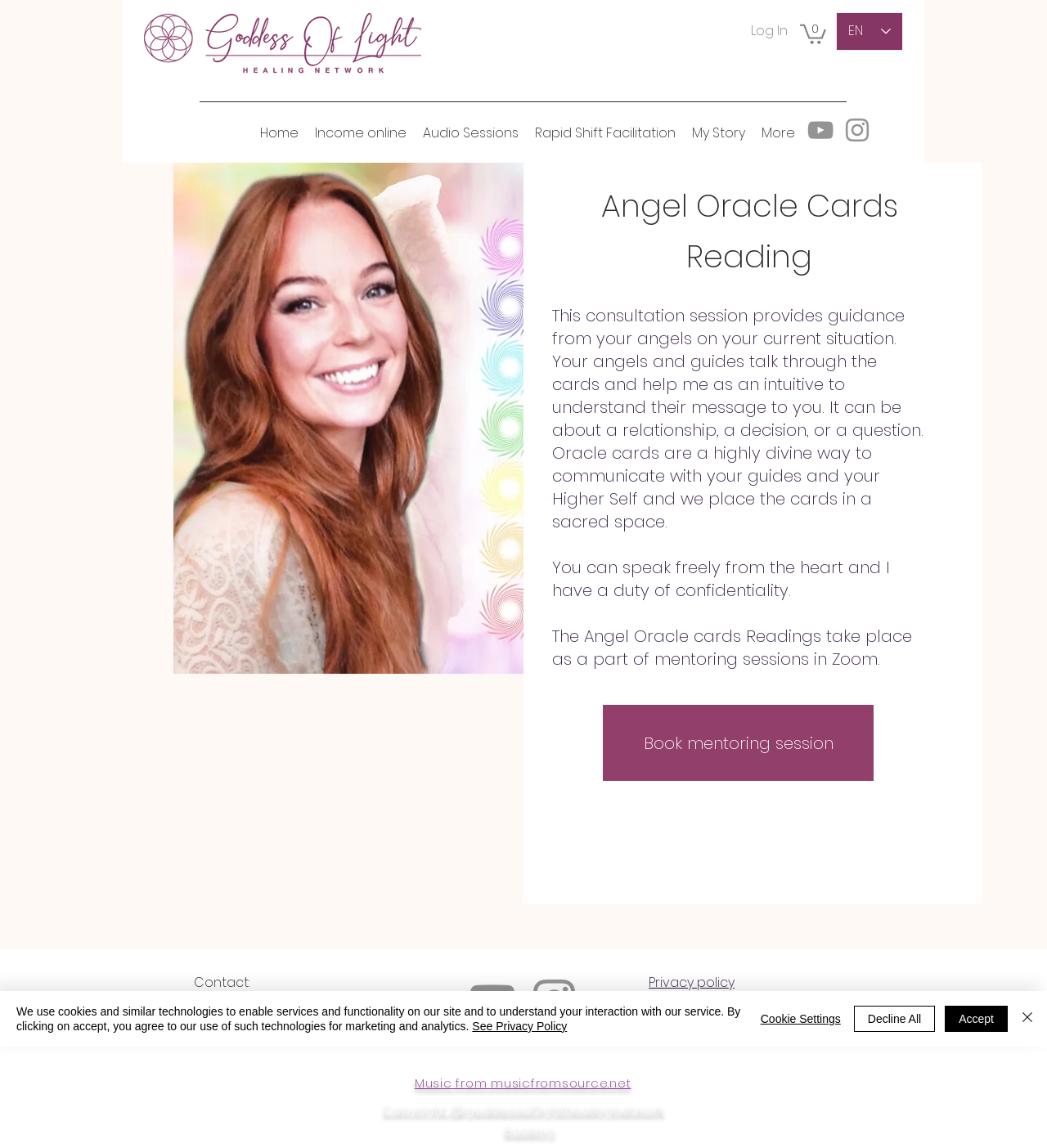Locate the bounding box coordinates of the UI element described by: "More". The bounding box coordinates should consist of four float numbers between 0 and 1, i.e., [left, top, right, bottom].

[0.719, 0.105, 0.767, 0.127]